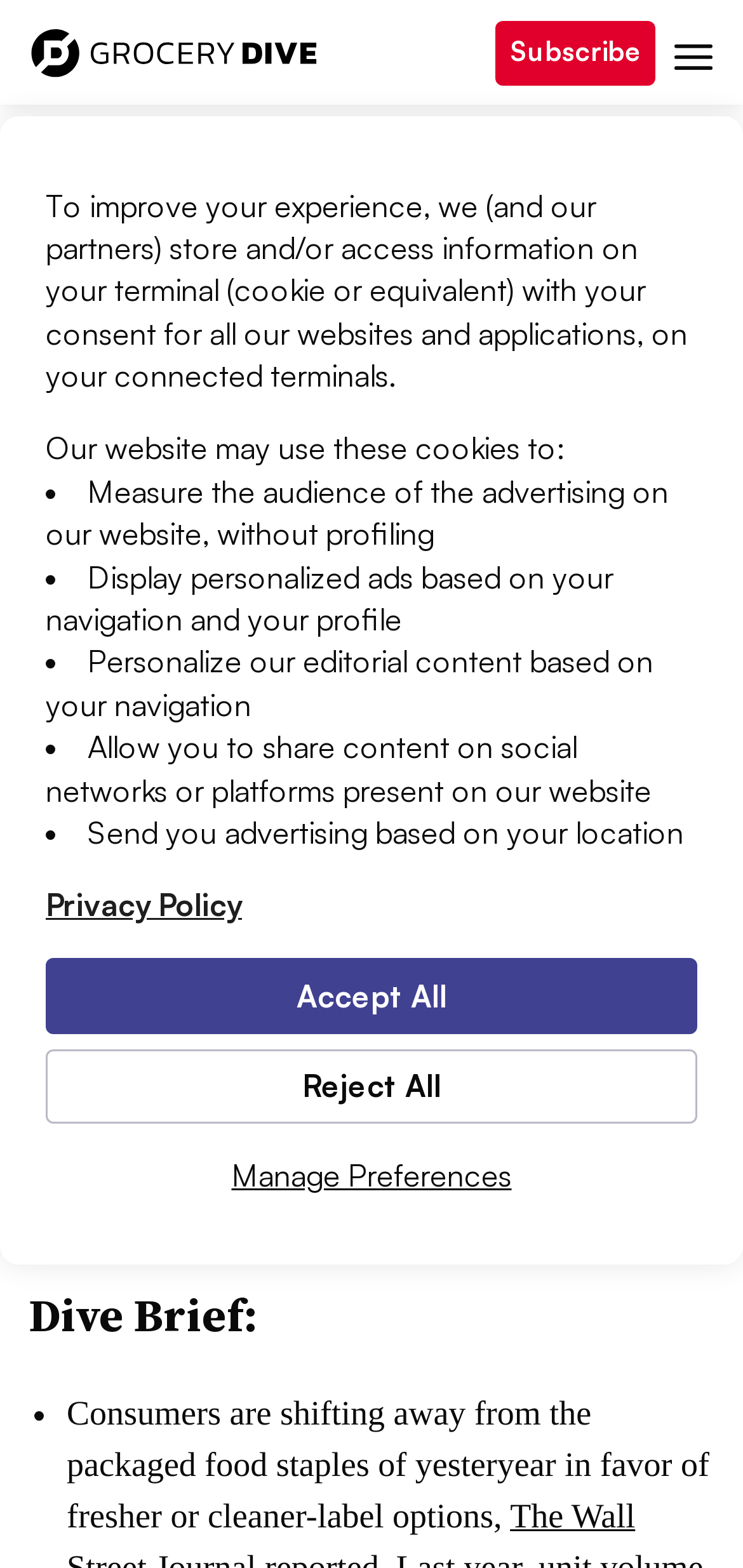Please locate the bounding box coordinates of the region I need to click to follow this instruction: "Click the 'Grocery Dive' link".

[0.041, 0.019, 0.428, 0.043]